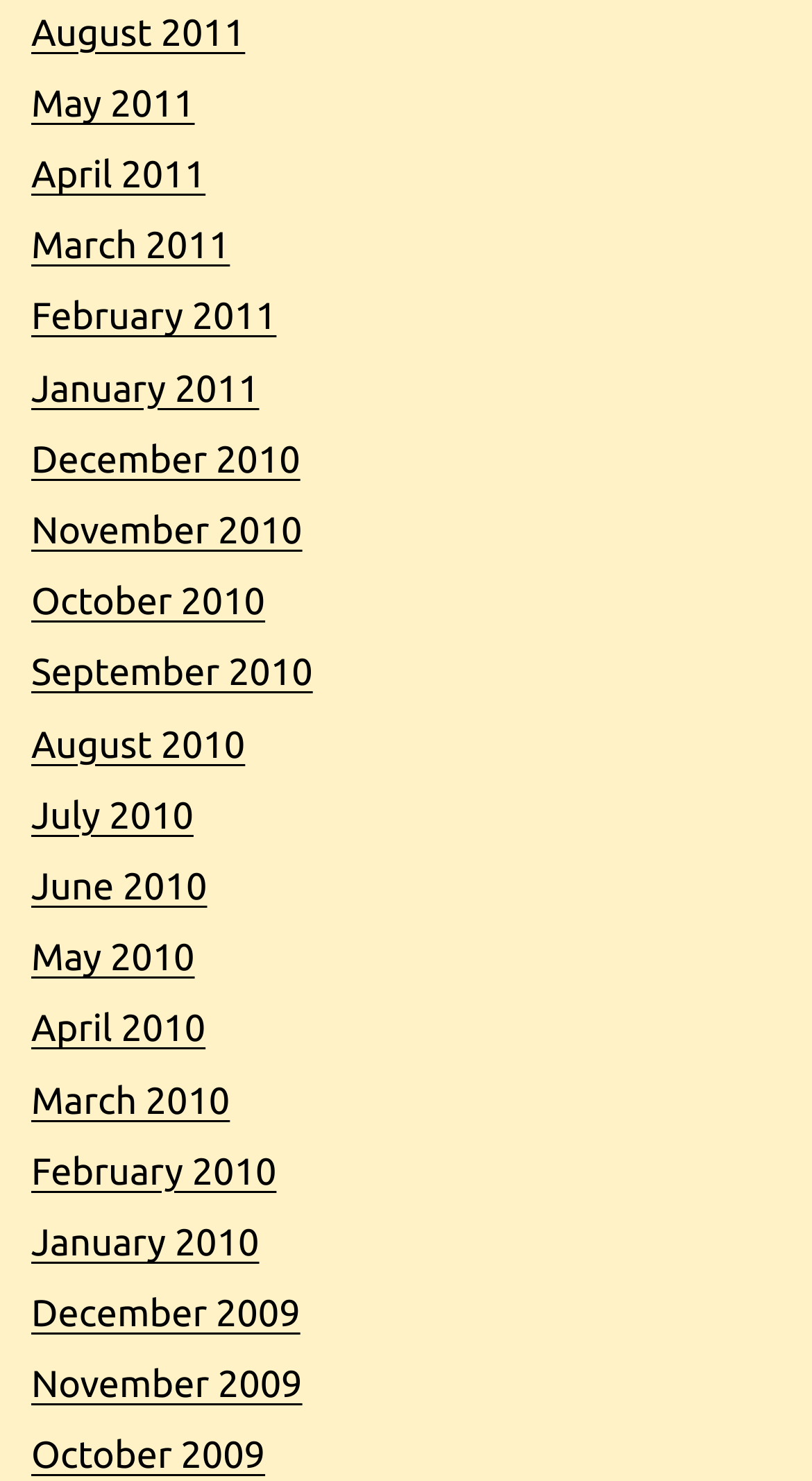Provide the bounding box coordinates of the area you need to click to execute the following instruction: "view January 2010".

[0.038, 0.825, 0.319, 0.853]